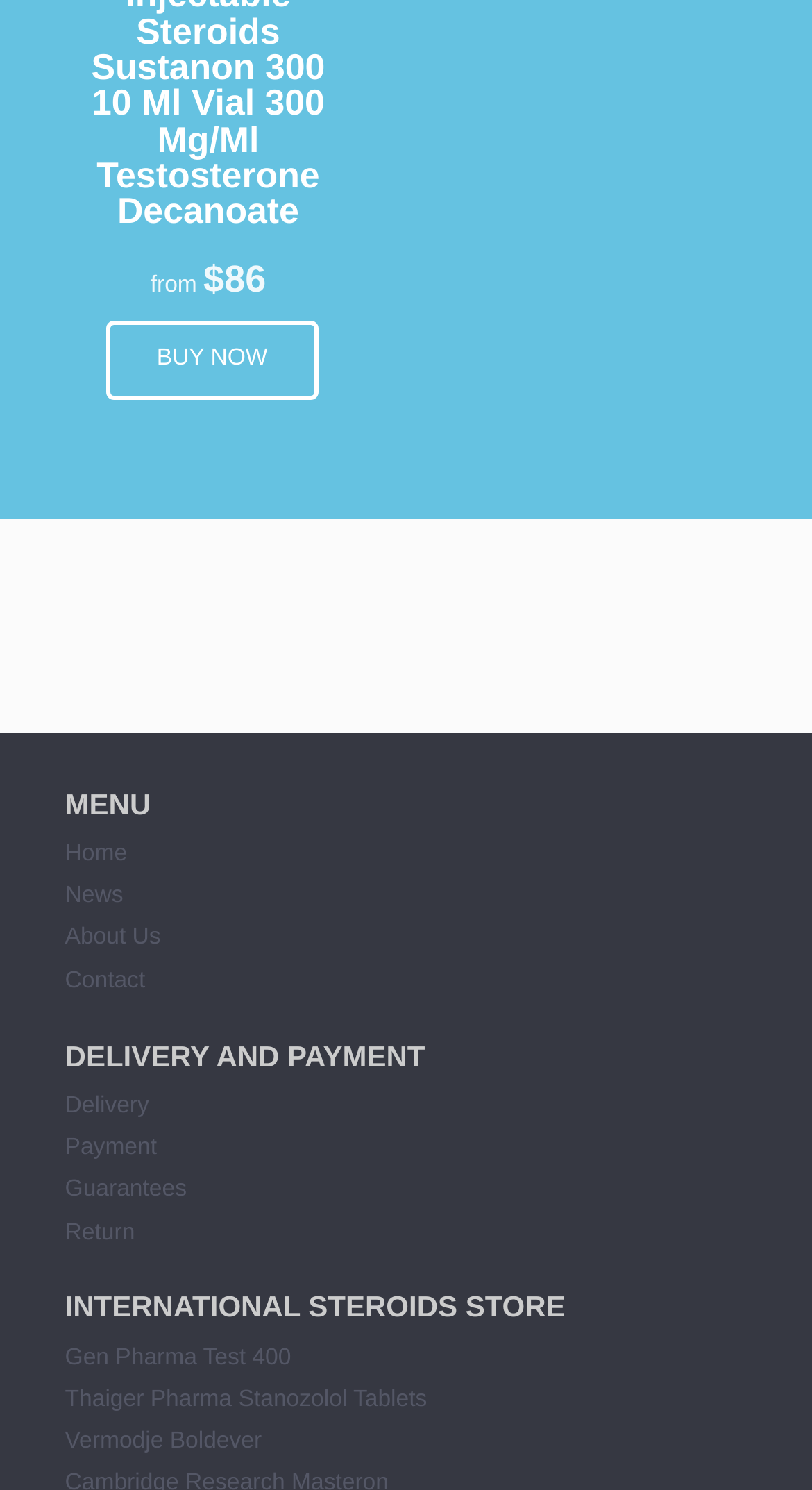Identify the bounding box for the UI element described as: "About Us". Ensure the coordinates are four float numbers between 0 and 1, formatted as [left, top, right, bottom].

[0.08, 0.621, 0.198, 0.638]